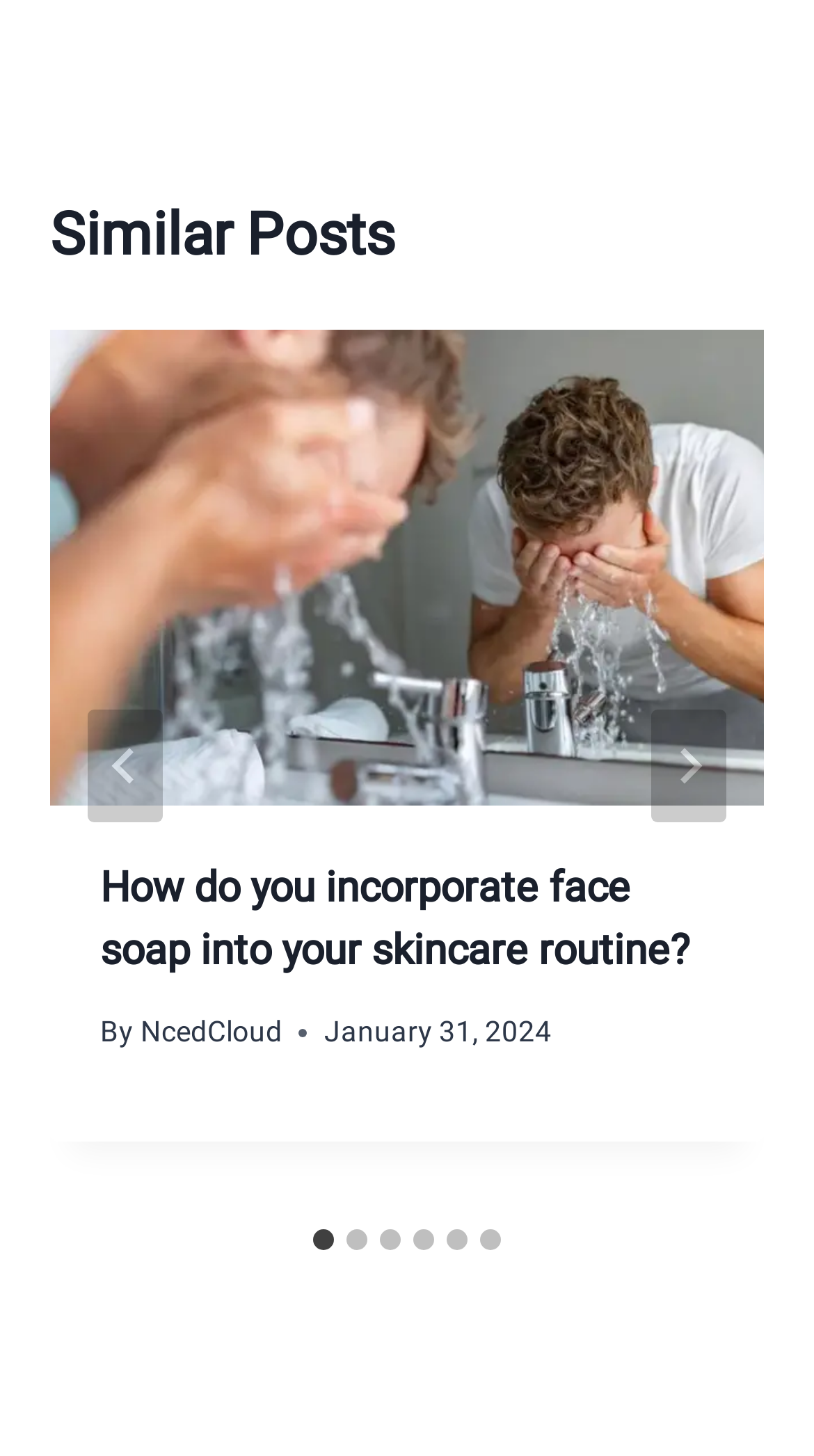Locate the bounding box coordinates of the UI element described by: "aria-label="Next"". The bounding box coordinates should consist of four float numbers between 0 and 1, i.e., [left, top, right, bottom].

[0.8, 0.488, 0.892, 0.565]